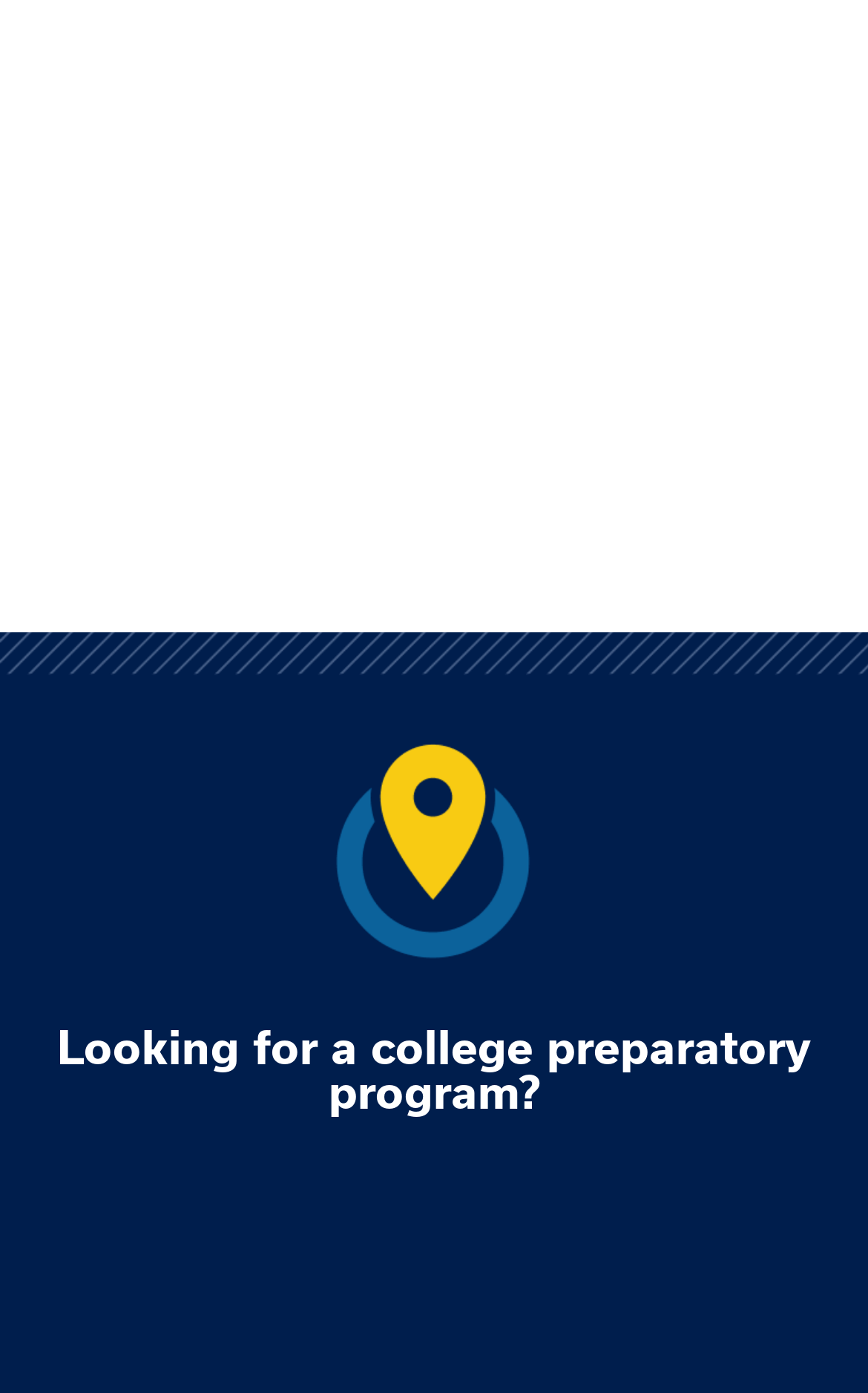What is the location of the image on the webpage?
Please use the image to provide a one-word or short phrase answer.

Below the list of universities